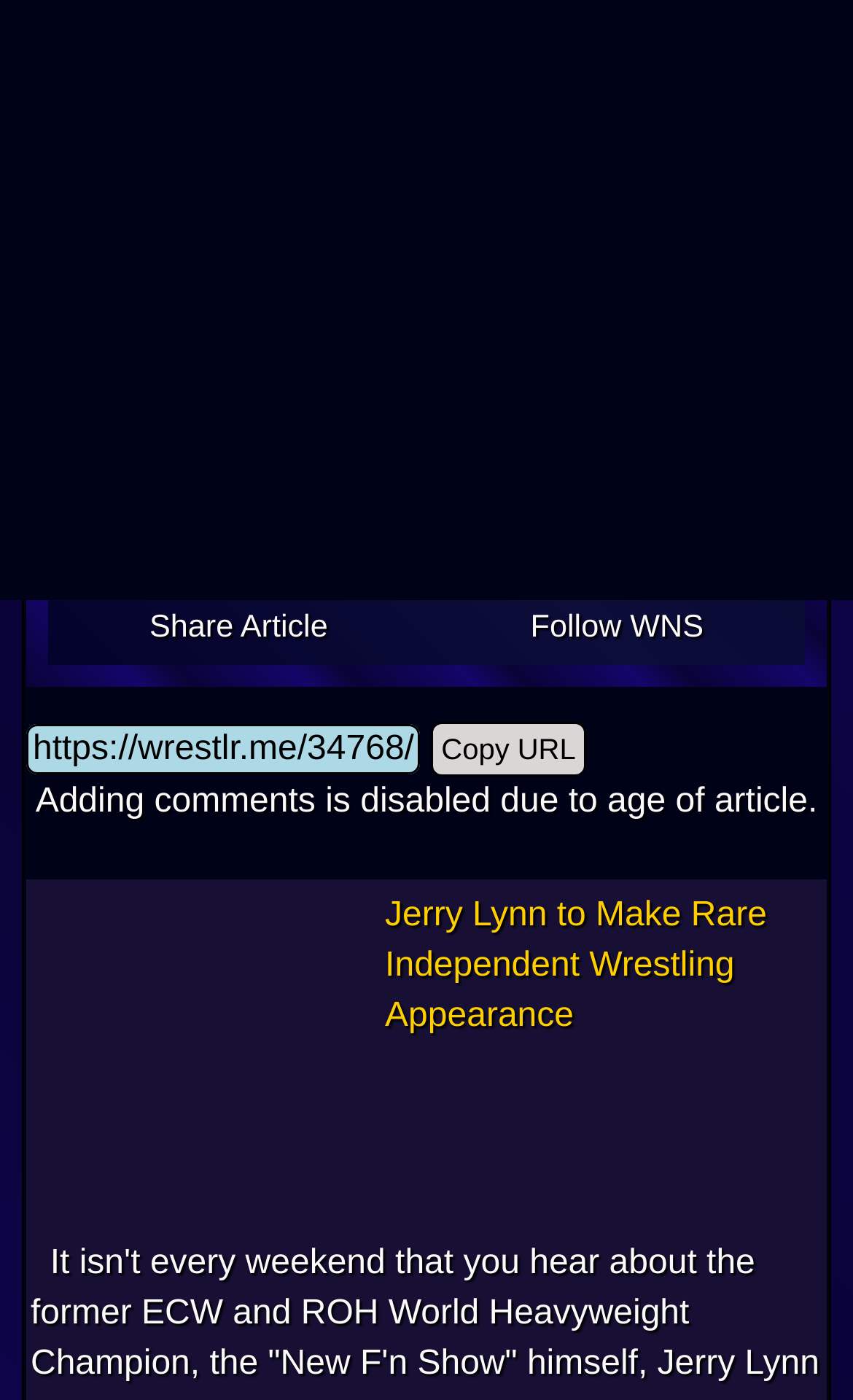What is the purpose of the button?
Provide an in-depth and detailed answer to the question.

I determined this by examining the button element and its text content, which indicates that clicking the button will copy the URL of the article.